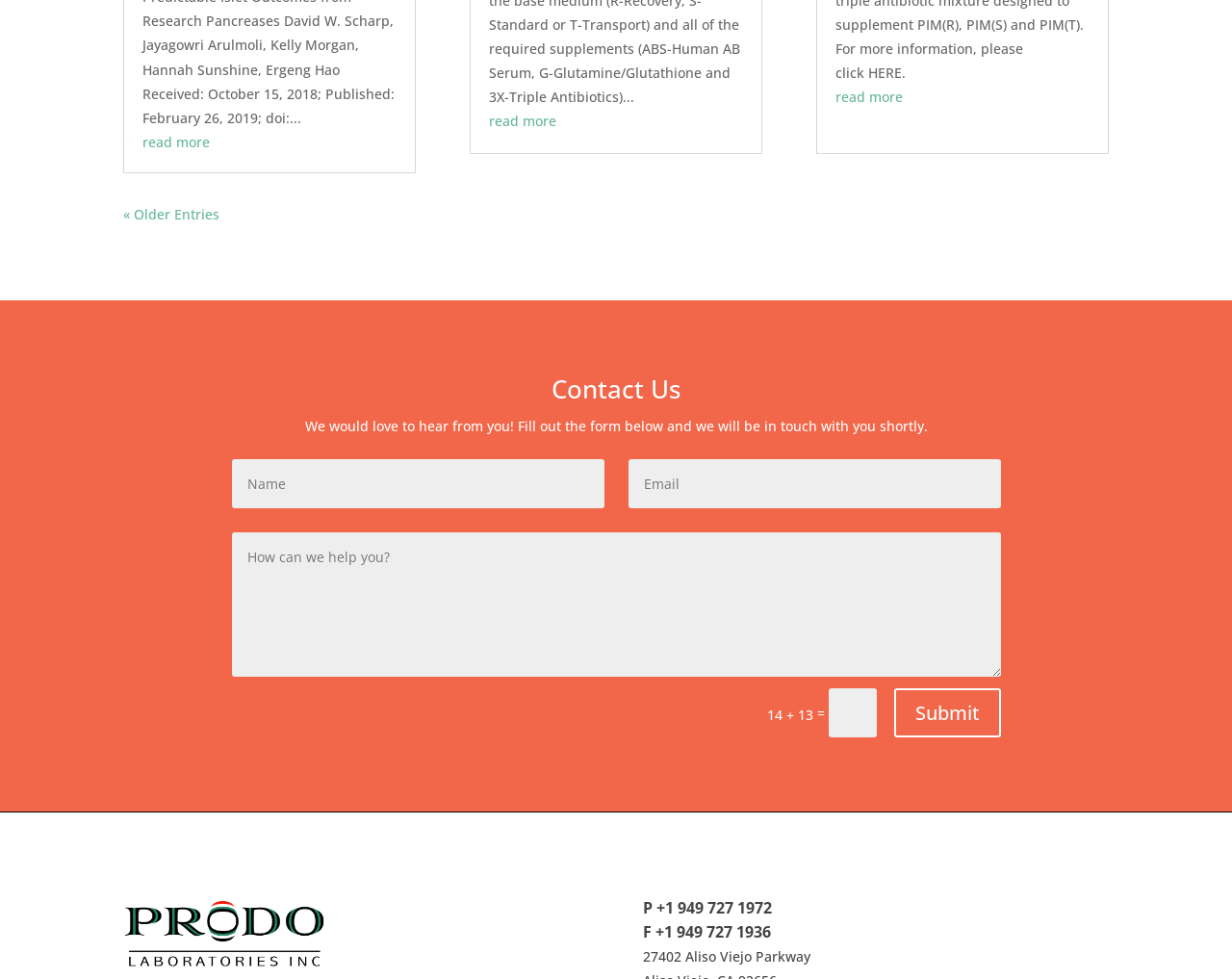Locate the bounding box coordinates of the clickable part needed for the task: "go to home page".

[0.766, 0.893, 0.796, 0.912]